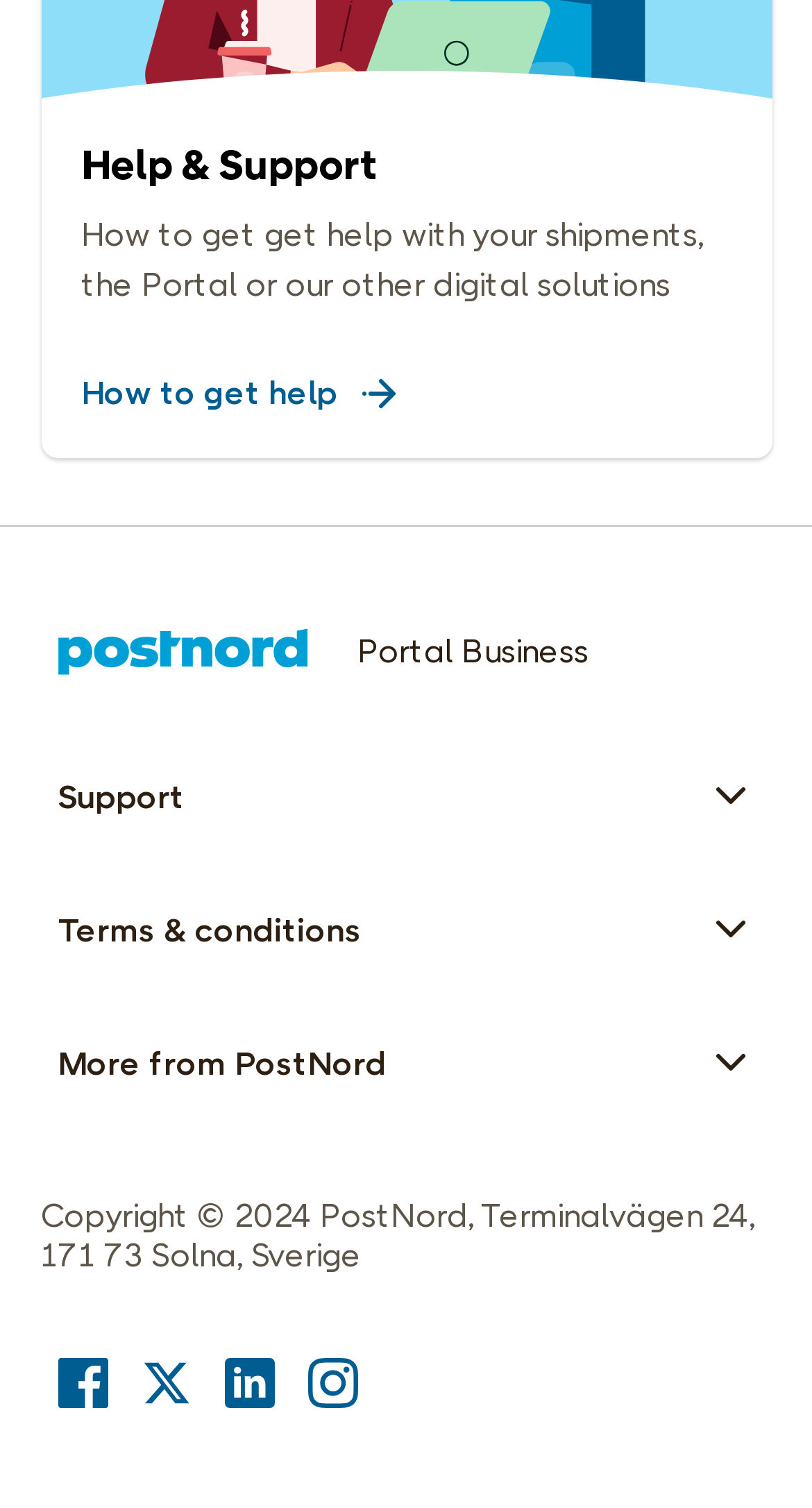Given the element description "title="Twitter"" in the screenshot, predict the bounding box coordinates of that UI element.

[0.163, 0.896, 0.245, 0.94]